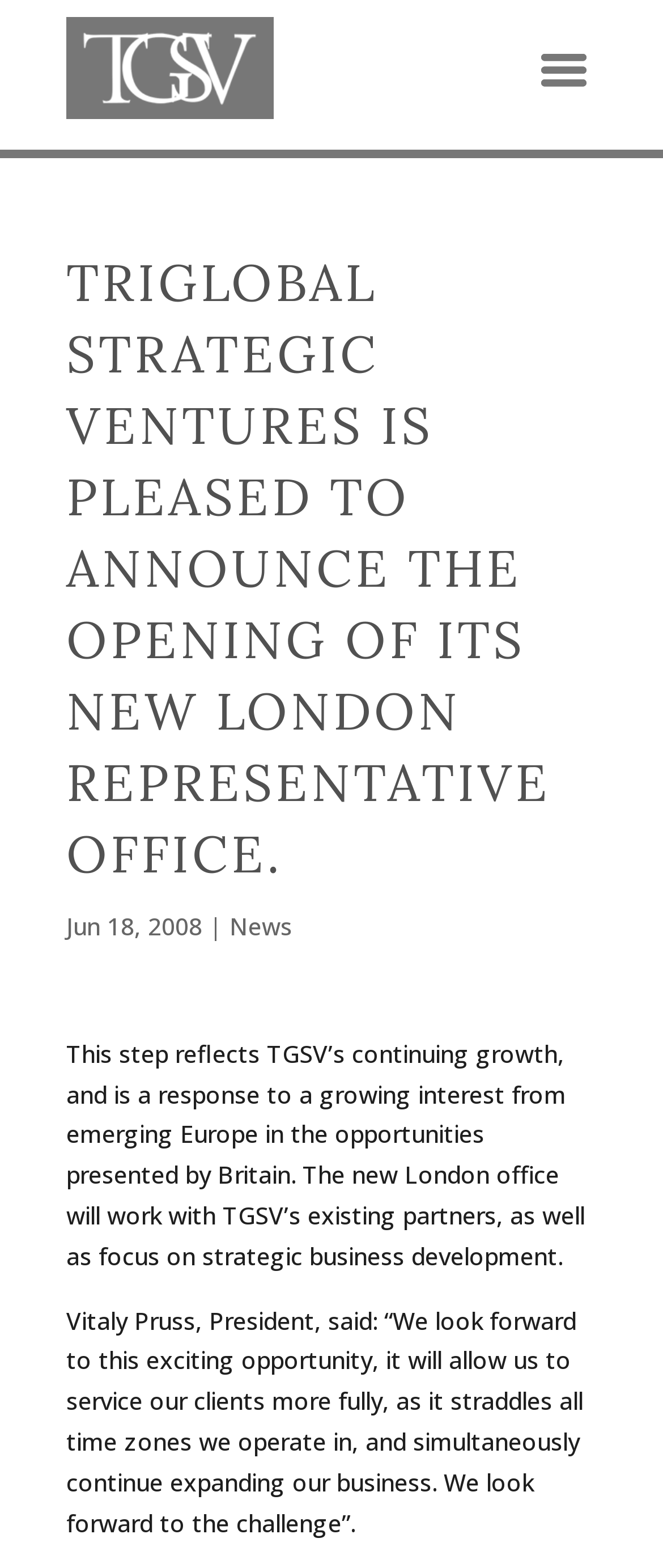Provide a comprehensive caption for the webpage.

The webpage appears to be a news article or press release from TriGlobal Strategic Ventures. At the top, there is a logo image of TriGlobal Strategic Ventures, taking up about a third of the screen width. Below the logo, there is a large heading that reads "TRIGLOBAL STRATEGIC VENTURES IS PLEASED TO ANNOUNCE THE OPENING OF ITS NEW LONDON REPRESENTATIVE OFFICE." 

To the right of the logo, there is a date "Jun 18, 2008" followed by a vertical line and a link to "News". 

Below the heading, there is a paragraph of text that explains the purpose of the new London office, stating that it will work with existing partners and focus on strategic business development. 

Further down, there is a quote from Vitaly Pruss, President of TriGlobal Strategic Ventures, expressing his enthusiasm for the new opportunity and the benefits it will bring to the company.